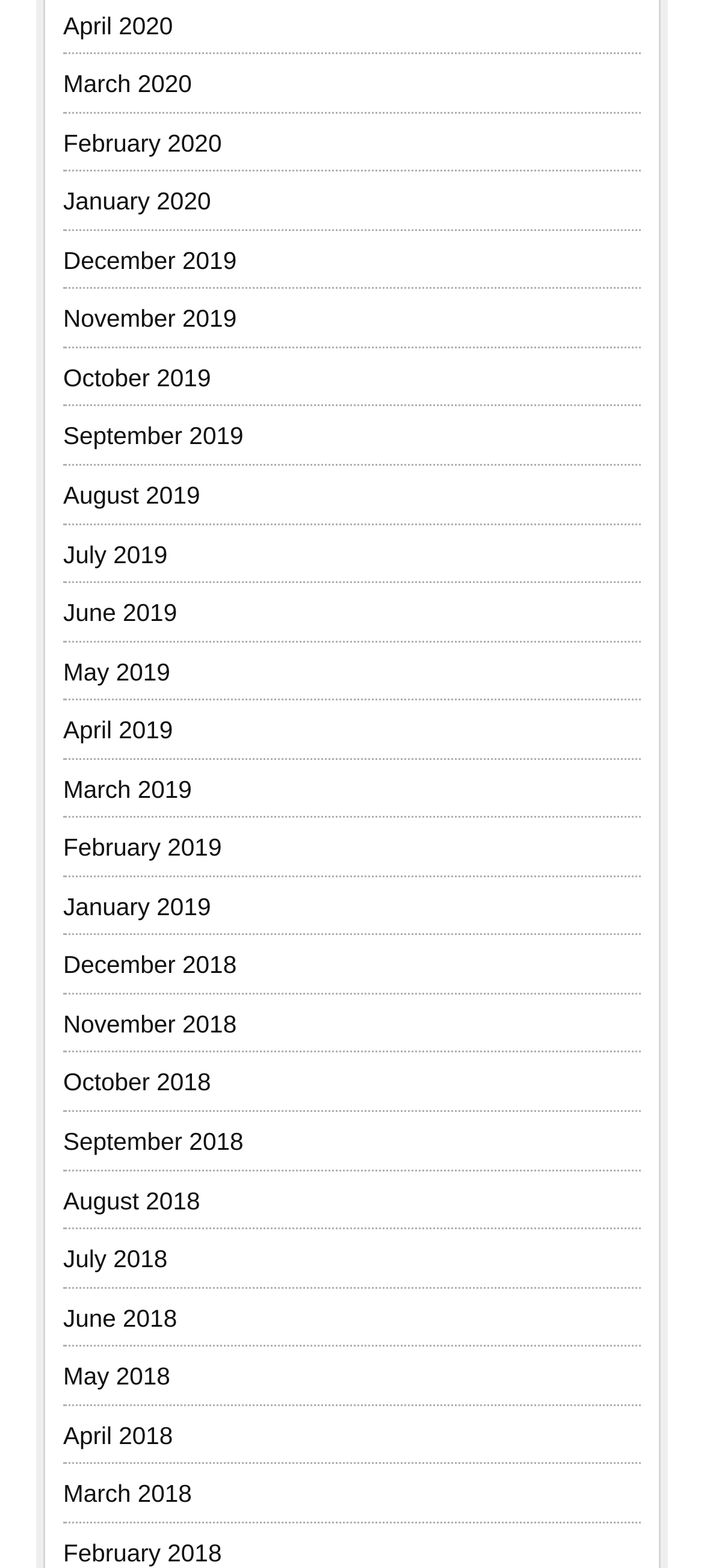Based on the element description "May 2019", predict the bounding box coordinates of the UI element.

[0.09, 0.42, 0.242, 0.437]